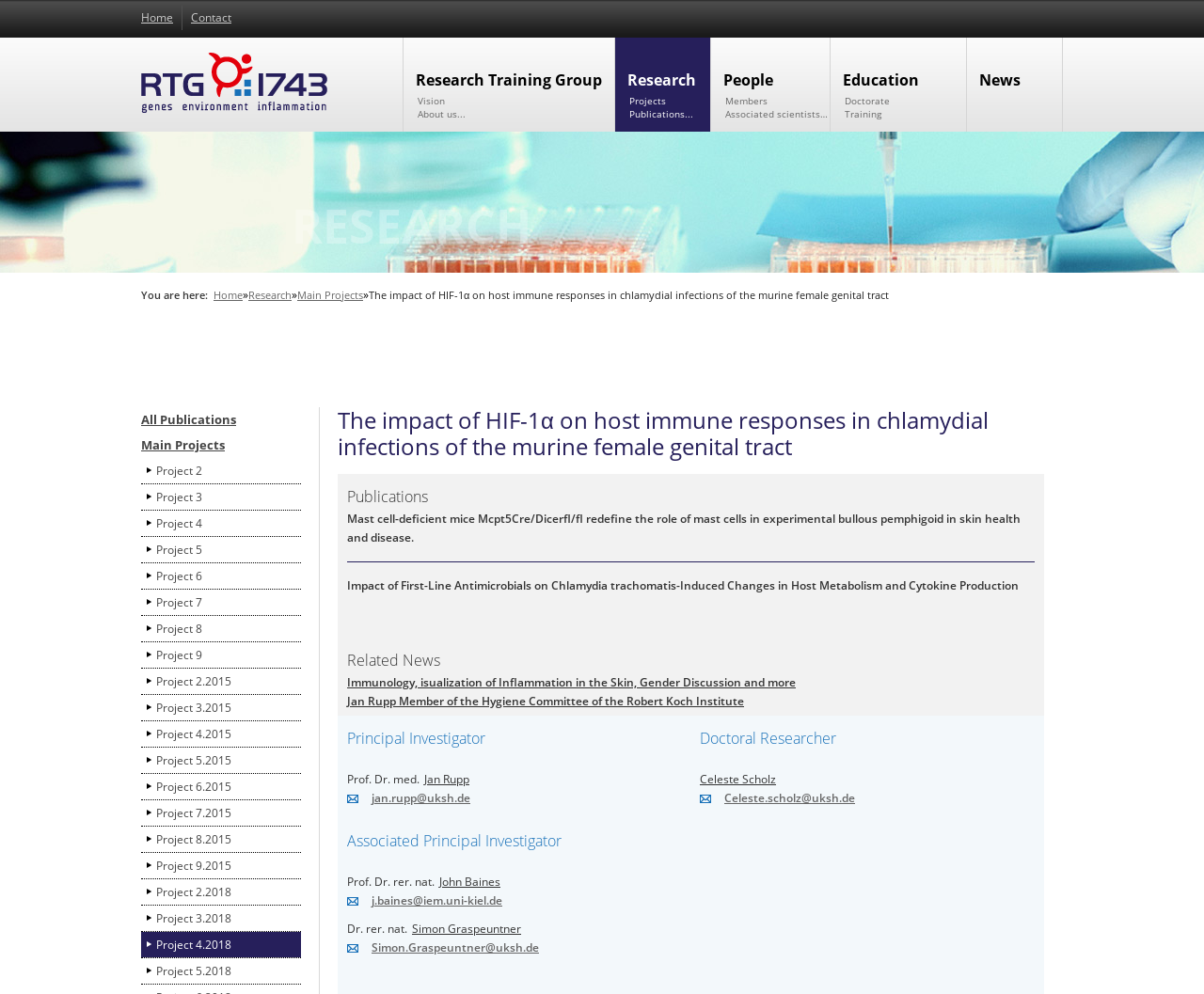Based on the element description Research Training GroupVisionAbout us..., identify the bounding box coordinates for the UI element. The coordinates should be in the format (top-left x, top-left y, bottom-right x, bottom-right y) and within the 0 to 1 range.

[0.335, 0.038, 0.51, 0.132]